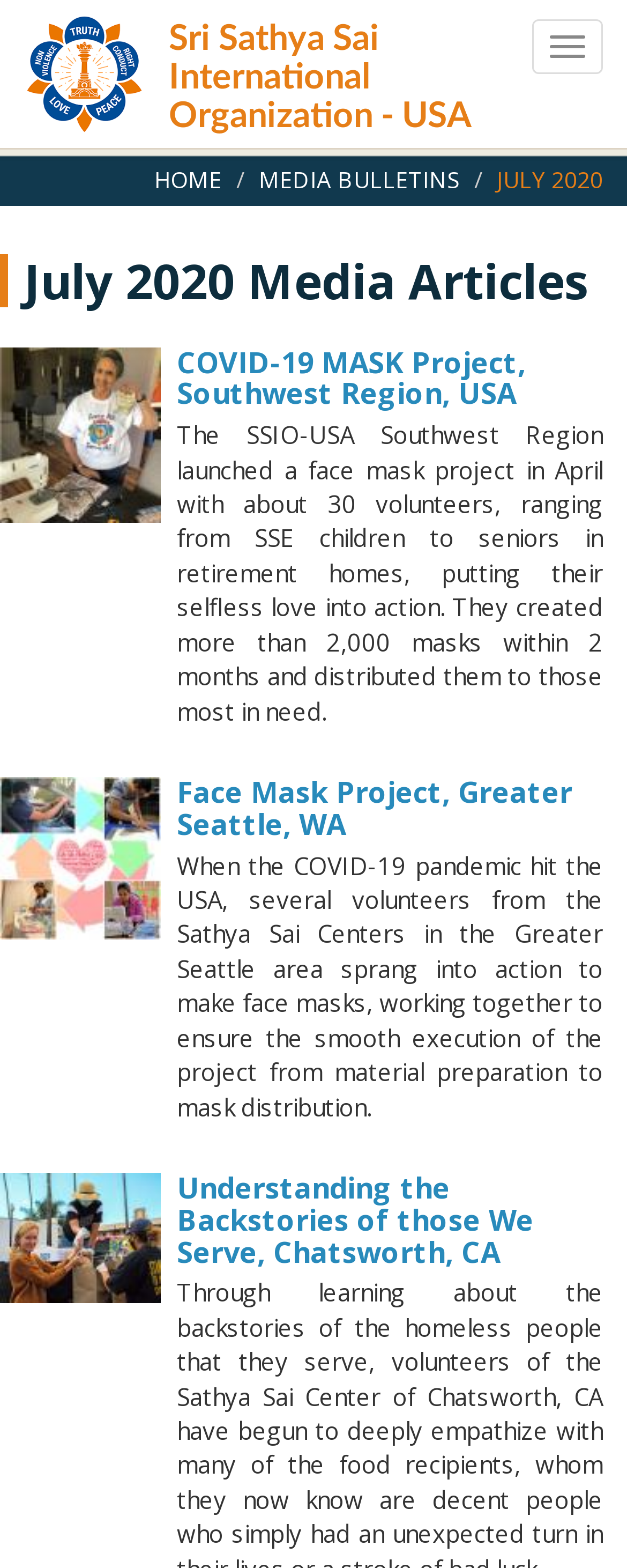Extract the bounding box coordinates for the UI element described by the text: "Home". The coordinates should be in the form of [left, top, right, bottom] with values between 0 and 1.

[0.246, 0.104, 0.354, 0.124]